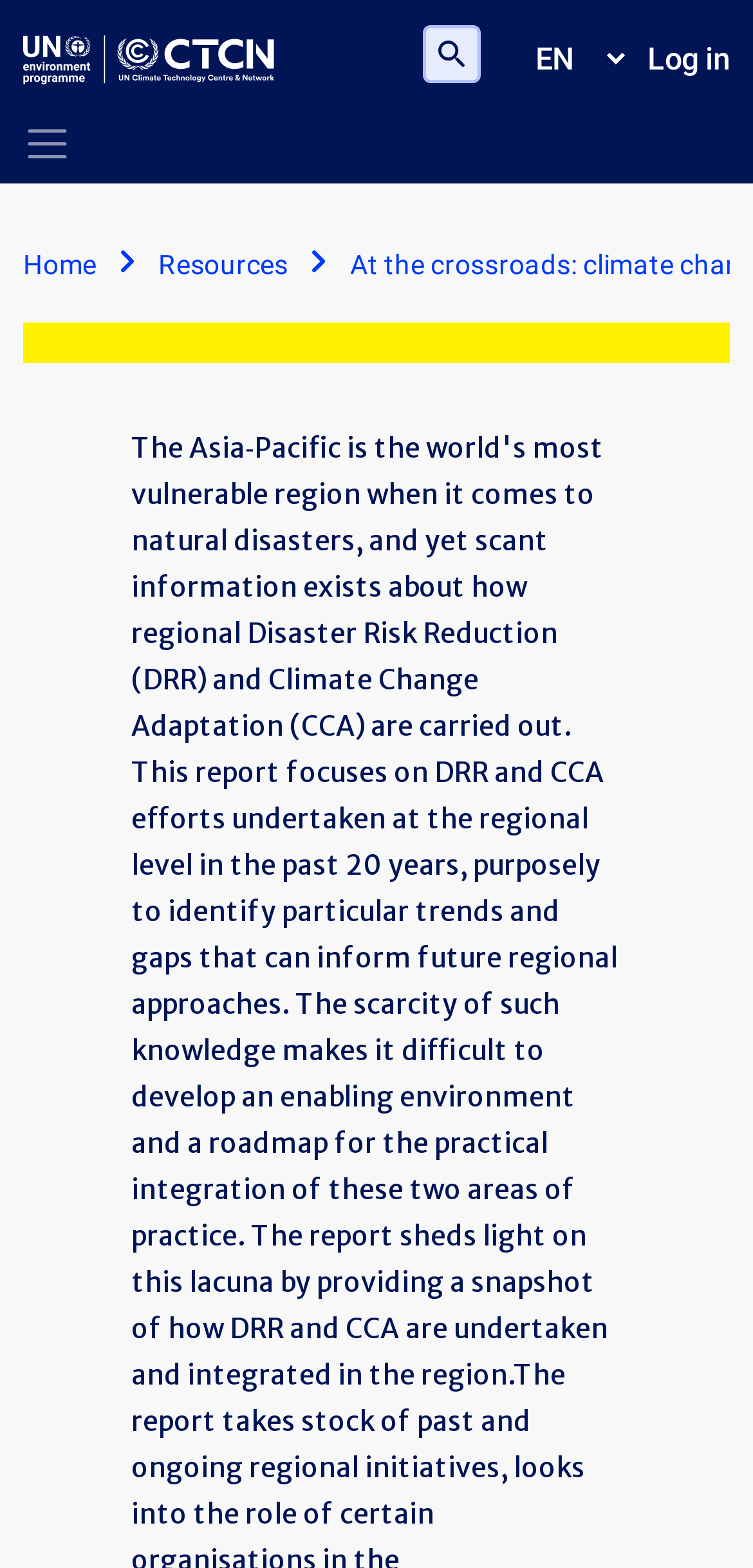Is the user logged in?
Provide an in-depth and detailed answer to the question.

The presence of a 'Log in' link in the user menu suggests that the user is not currently logged in. If the user were logged in, there would likely be a different set of options or a username displayed instead.